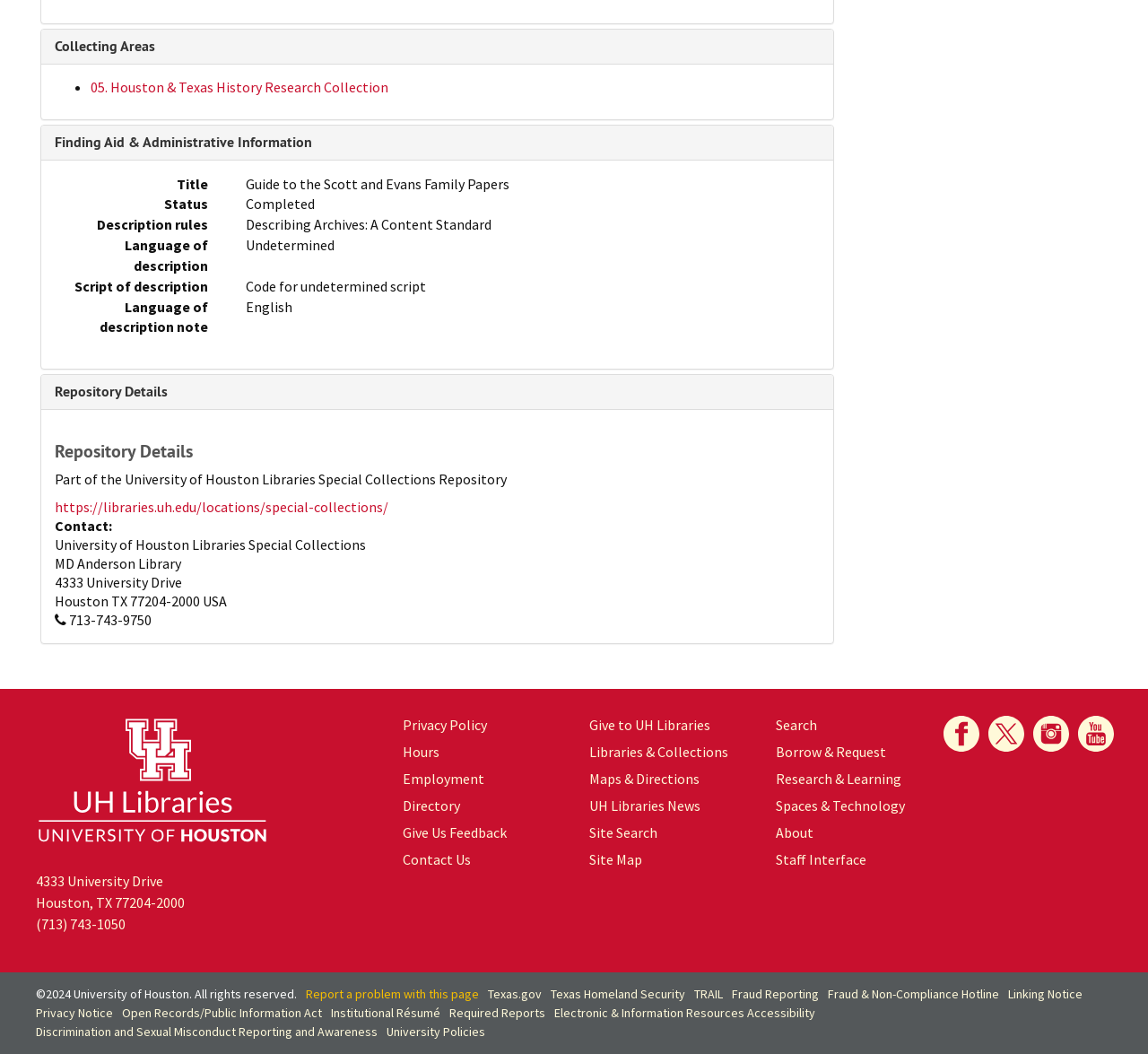Please determine the bounding box coordinates for the UI element described as: "Texas.gov".

[0.425, 0.936, 0.472, 0.951]